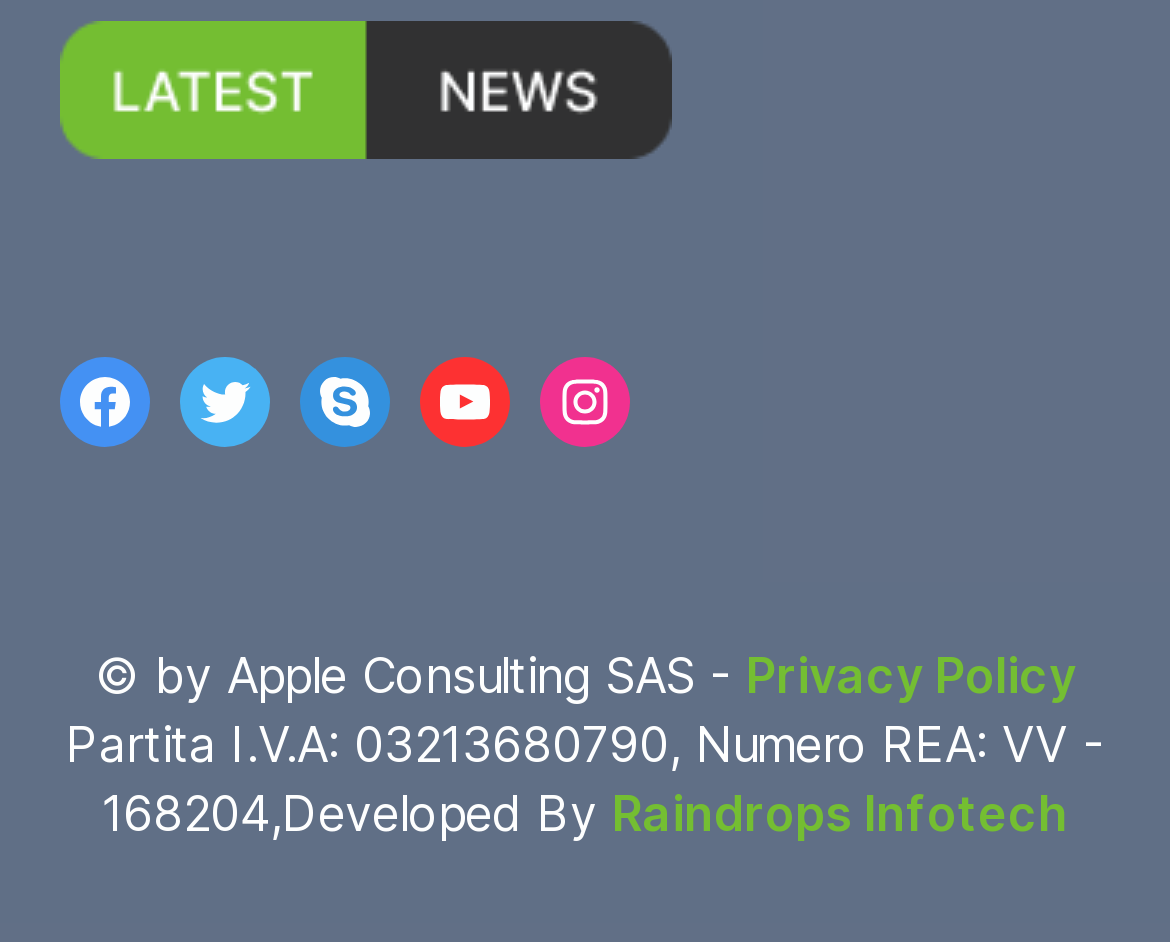Please answer the following question using a single word or phrase: 
What is the purpose of the link 'Privacy Policy'?

To access the privacy policy